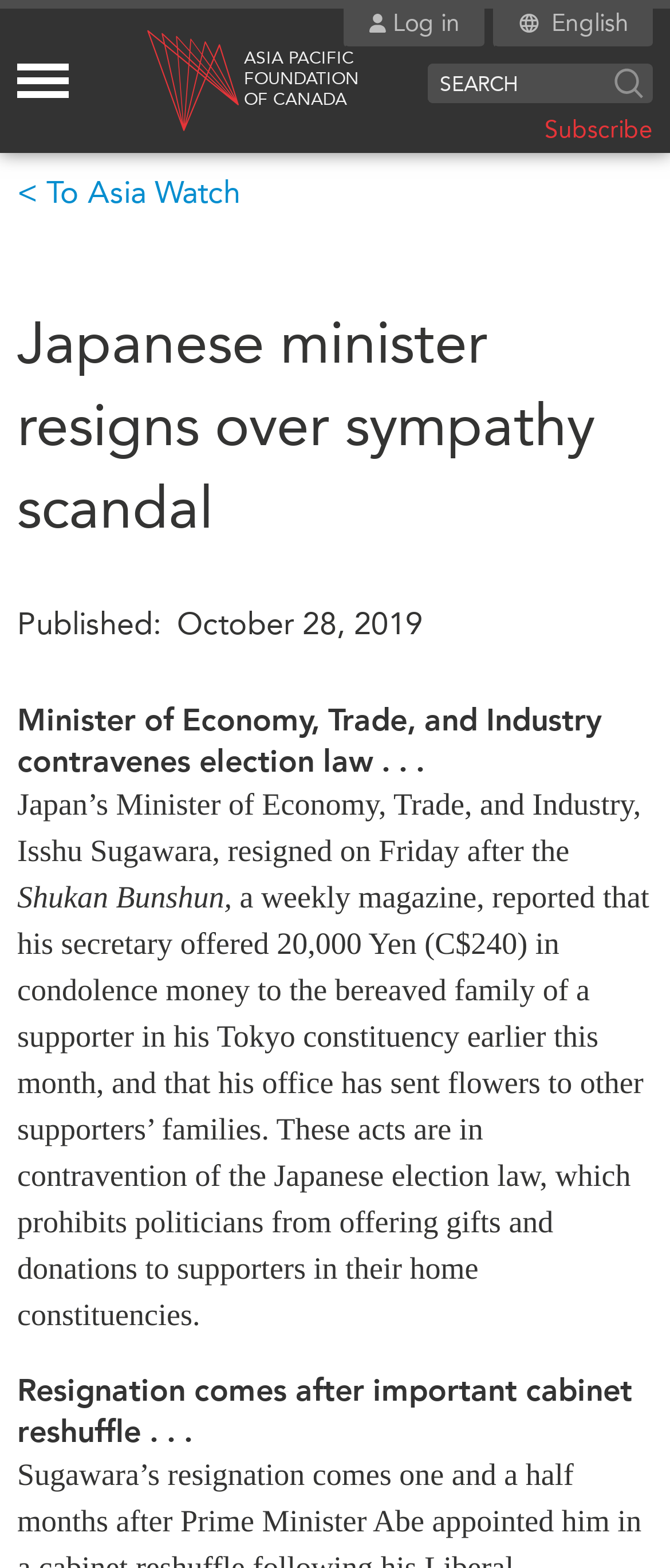How much condolence money was offered to the bereaved family?
Please answer the question as detailed as possible.

The answer can be found in the article content, where it is mentioned that 'his secretary offered 20,000 Yen (C$240) in condolence money to the bereaved family...'.